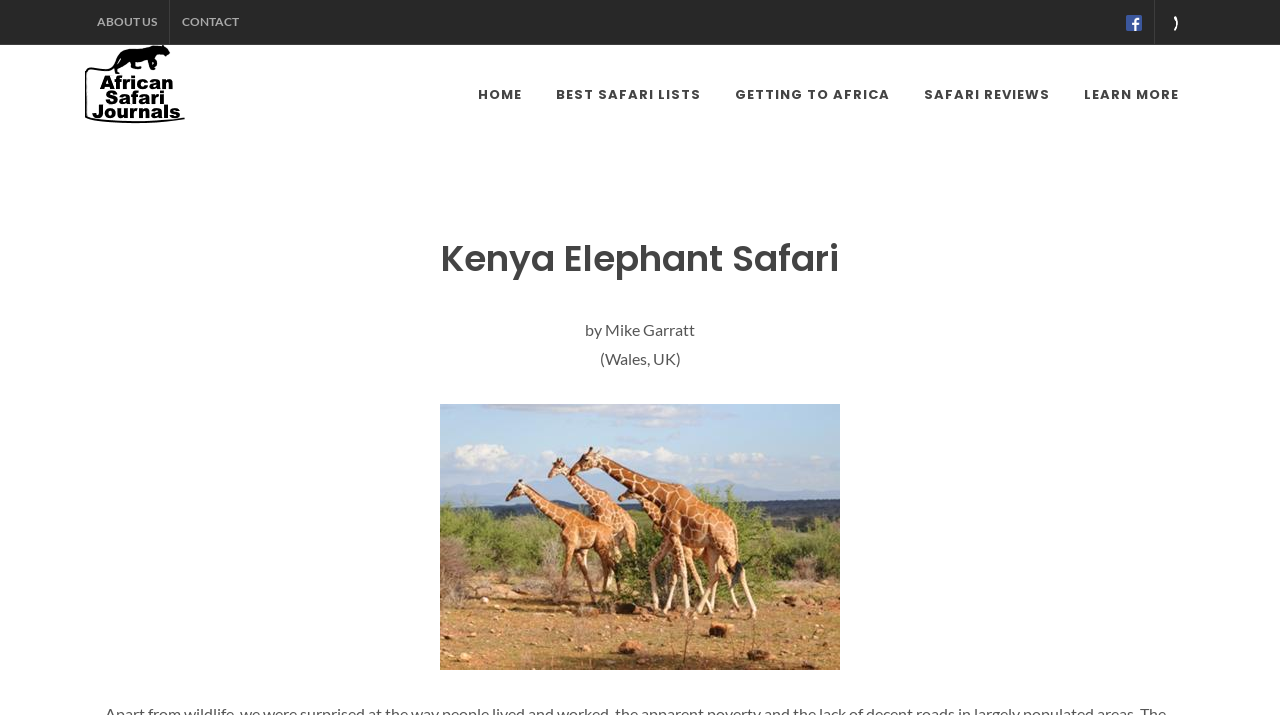Extract the bounding box coordinates for the UI element described by the text: "About Us". The coordinates should be in the form of [left, top, right, bottom] with values between 0 and 1.

[0.066, 0.0, 0.132, 0.062]